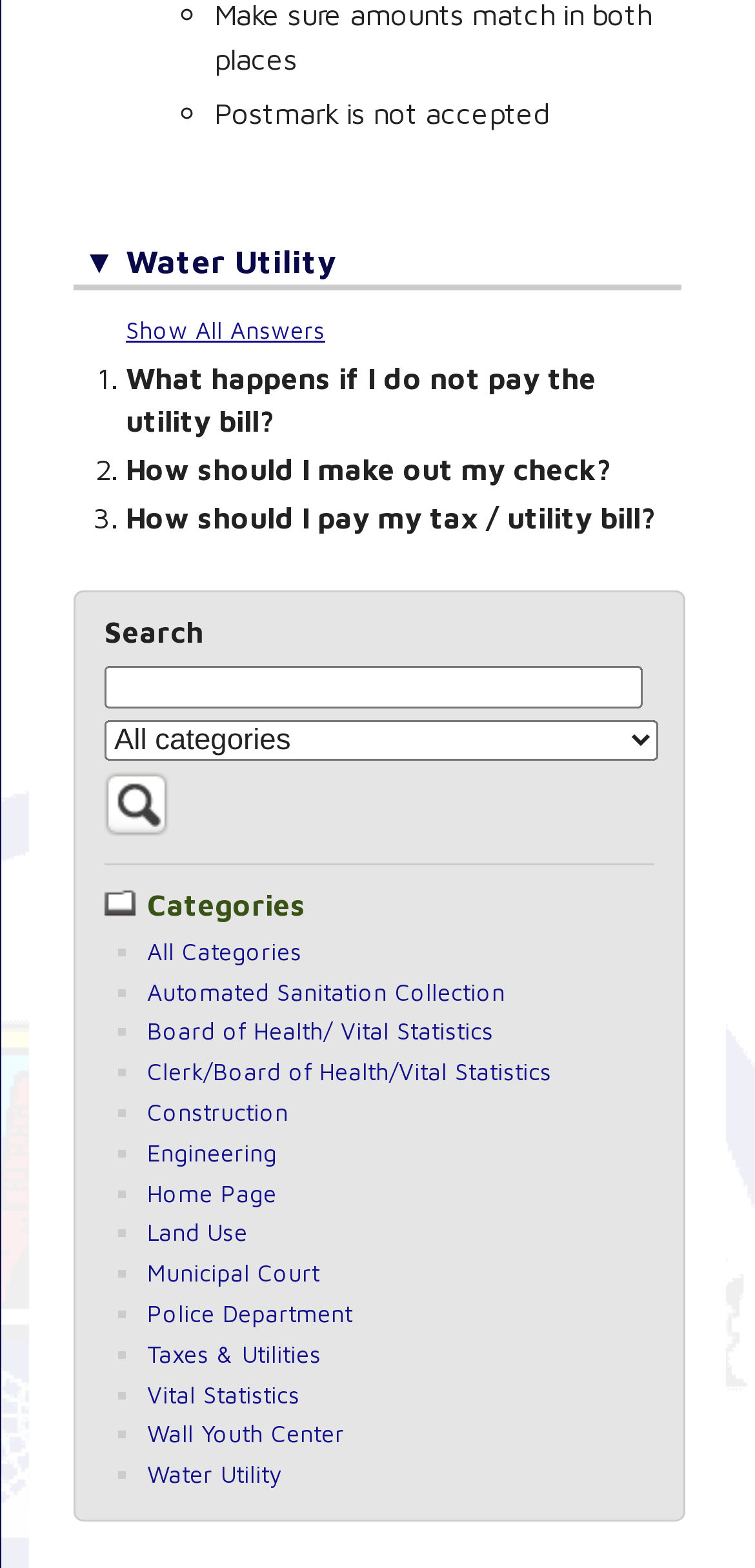What is the second question listed under Water Utility?
Using the image as a reference, answer the question with a short word or phrase.

How should I make out my check?